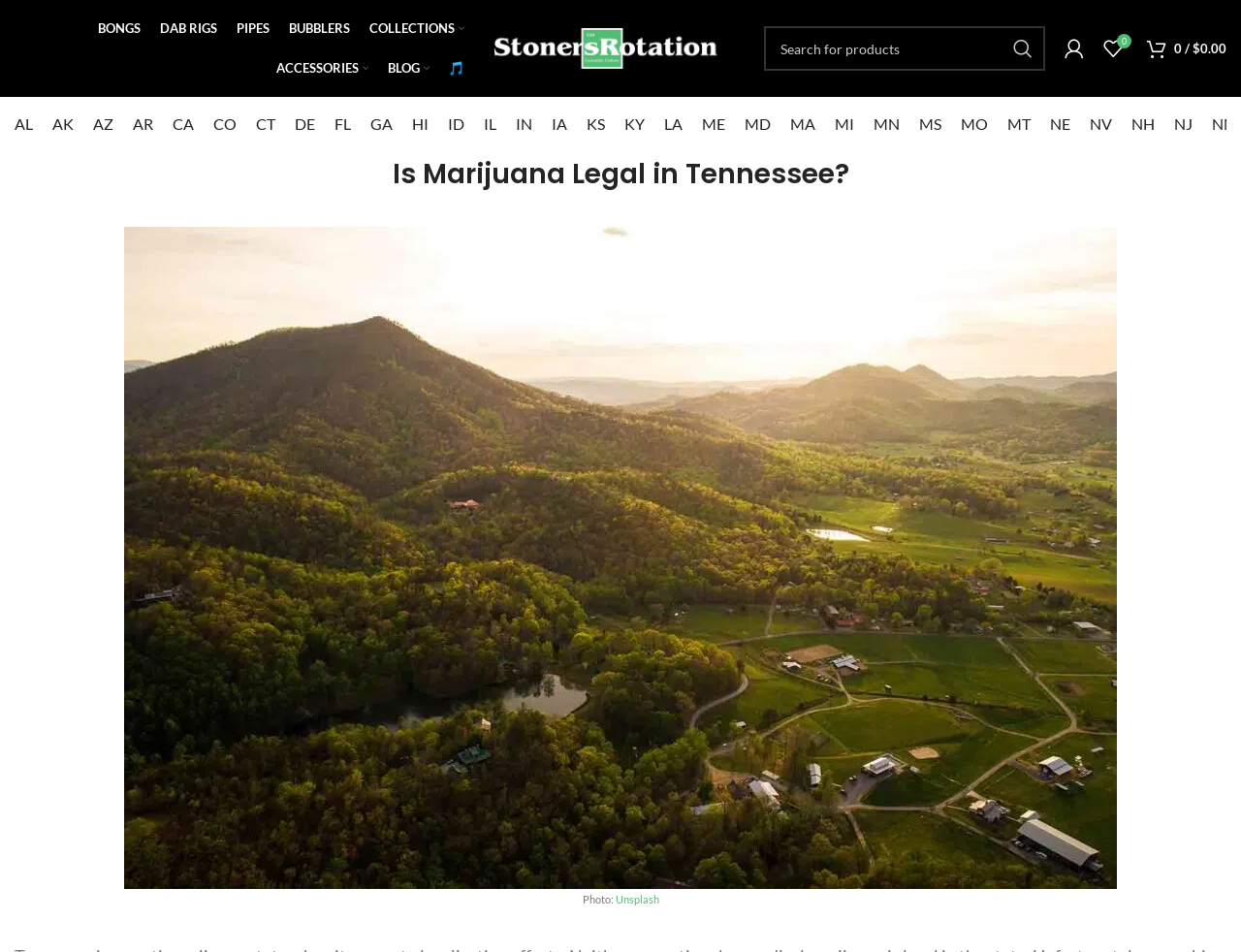Detail the various sections and features of the webpage.

This webpage appears to be an e-commerce website focused on cannabis-related products, with a secondary focus on providing information about marijuana laws in different states. 

At the top of the page, there is a navigation menu with links to various categories, including "BONGS", "DAB RIGS", "PIPES", and "COLLECTIONS". Below this menu, there is a site logo and an image with the text "Stoners Rotation". 

To the right of the logo, there is a search bar with a textbox and a "SEARCH" button. Next to the search bar, there is a link with a heart icon, likely representing a wishlist or favorites feature. 

Below the search bar, there is a row of links with state abbreviations, such as "AL", "AK", and "CA", which may be related to the website's shipping or product availability policies. 

The main content of the page appears to be an article or blog post titled "Is Marijuana Legal in Tennessee?", which discusses the legality of marijuana in the state of Tennessee. The article is accompanied by an image with a caption crediting the photo to Unsplash. 

At the very top of the page, there is a banner with a promotional message offering 15% off with a code, and a link to close the banner. There is also a header banner link at the top left corner of the page.